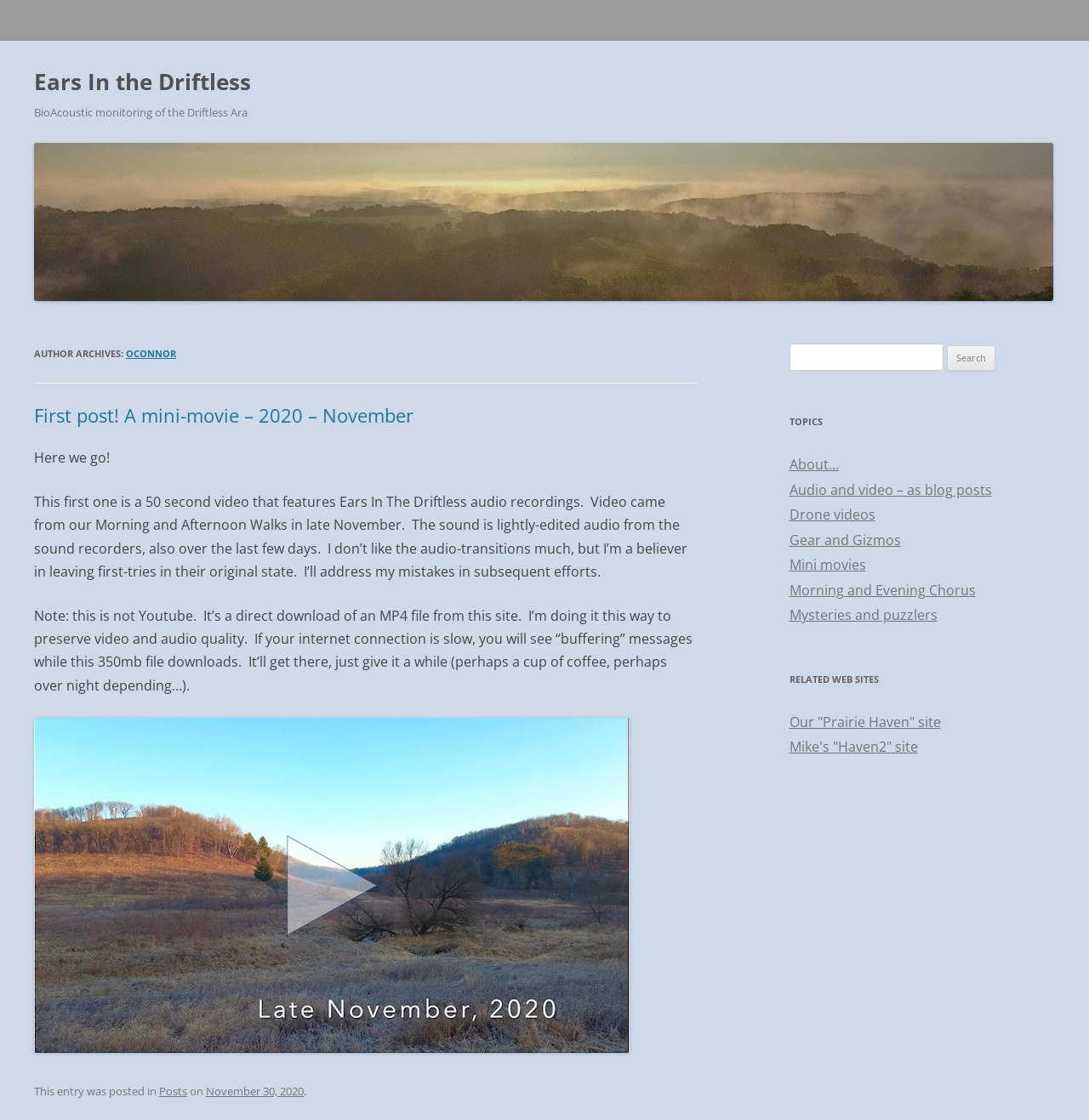Can you find the bounding box coordinates of the area I should click to execute the following instruction: "Search for something"?

[0.725, 0.307, 0.867, 0.331]